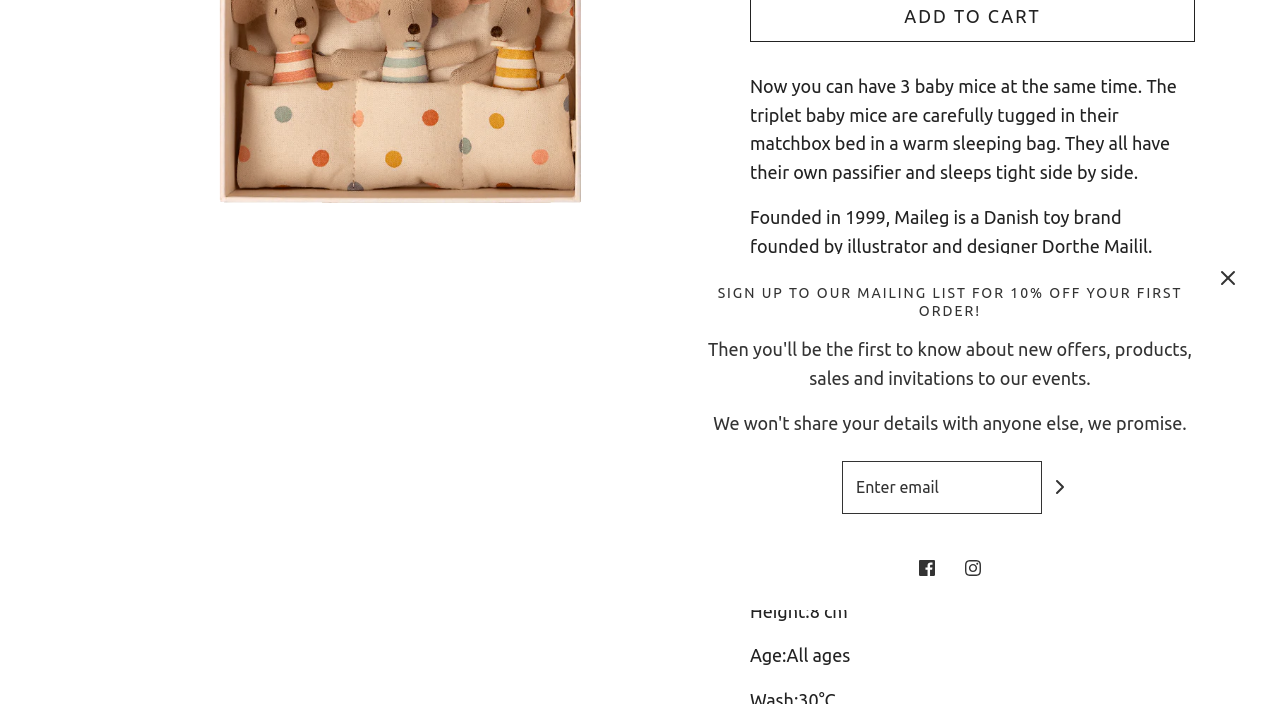Identify the bounding box for the UI element specified in this description: "aria-label="Enter email" name="contact[email]" placeholder="Enter email"". The coordinates must be four float numbers between 0 and 1, formatted as [left, top, right, bottom].

[0.658, 0.654, 0.814, 0.73]